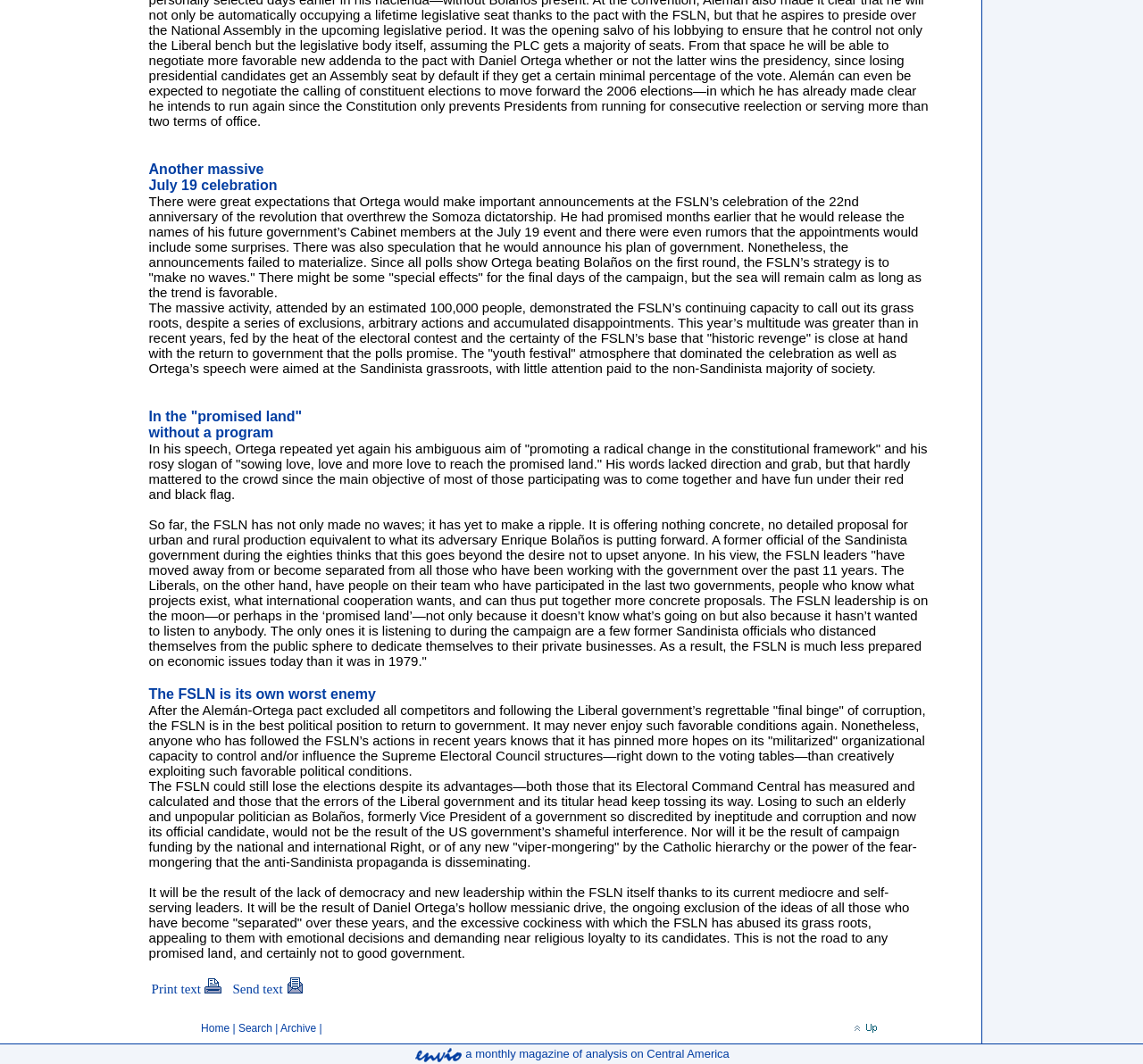How many links are present in the first LayoutTableRow?
Provide a comprehensive and detailed answer to the question.

The first LayoutTableRow contains three links: 'Print text', 'Send text', and 'Up'. These links are identified by their element types and OCR text.